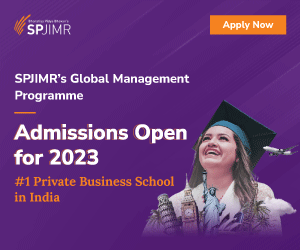What is the ranking of SPJIMR in India?
Offer a detailed and full explanation in response to the question.

According to the image, SPJIMR is ranked as the #1 private business school in India, which is a prestigious recognition that attracts prospective students looking to advance their education in management.